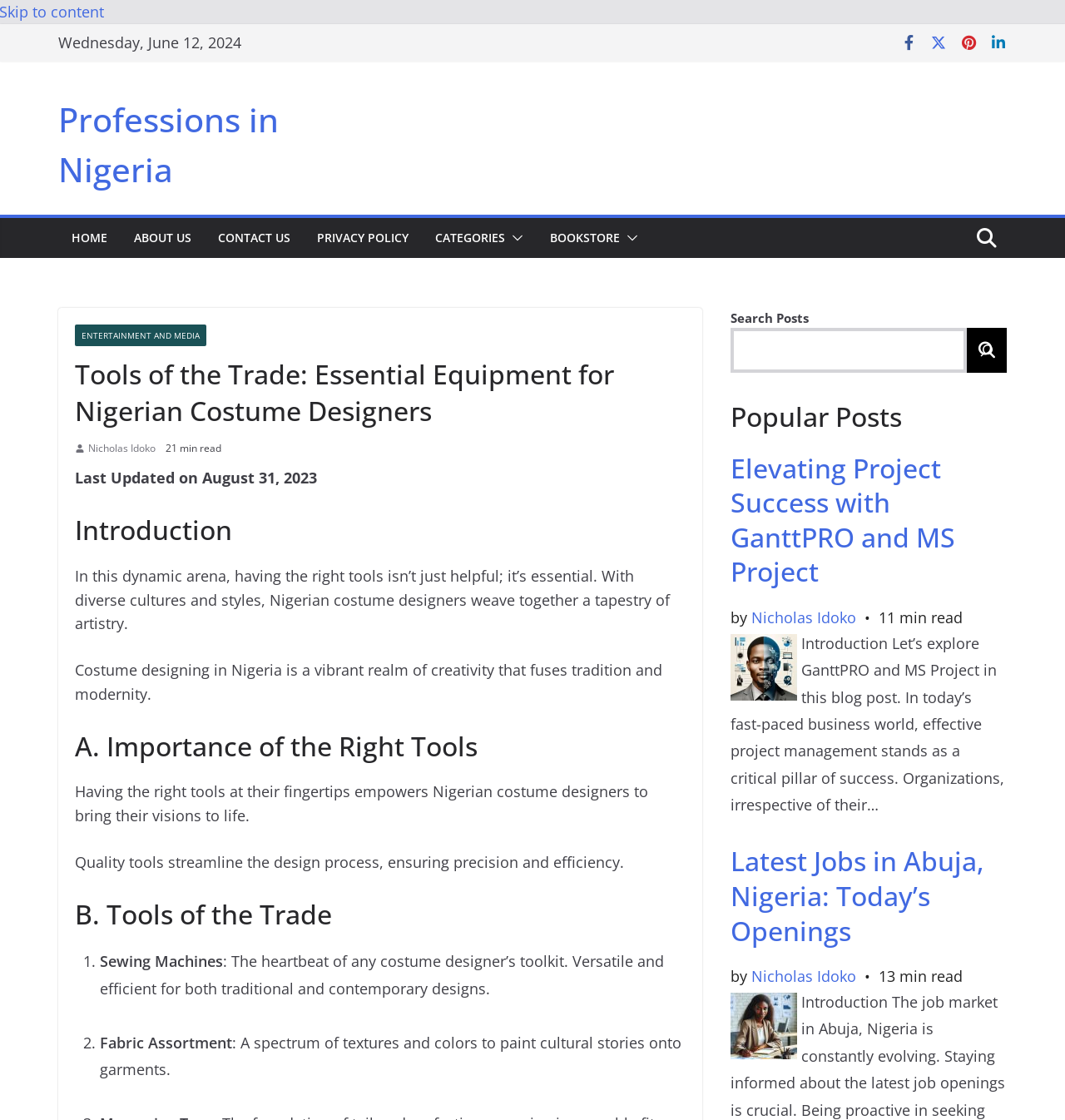Please locate and retrieve the main header text of the webpage.

Tools of the Trade: Essential Equipment for Nigerian Costume Designers